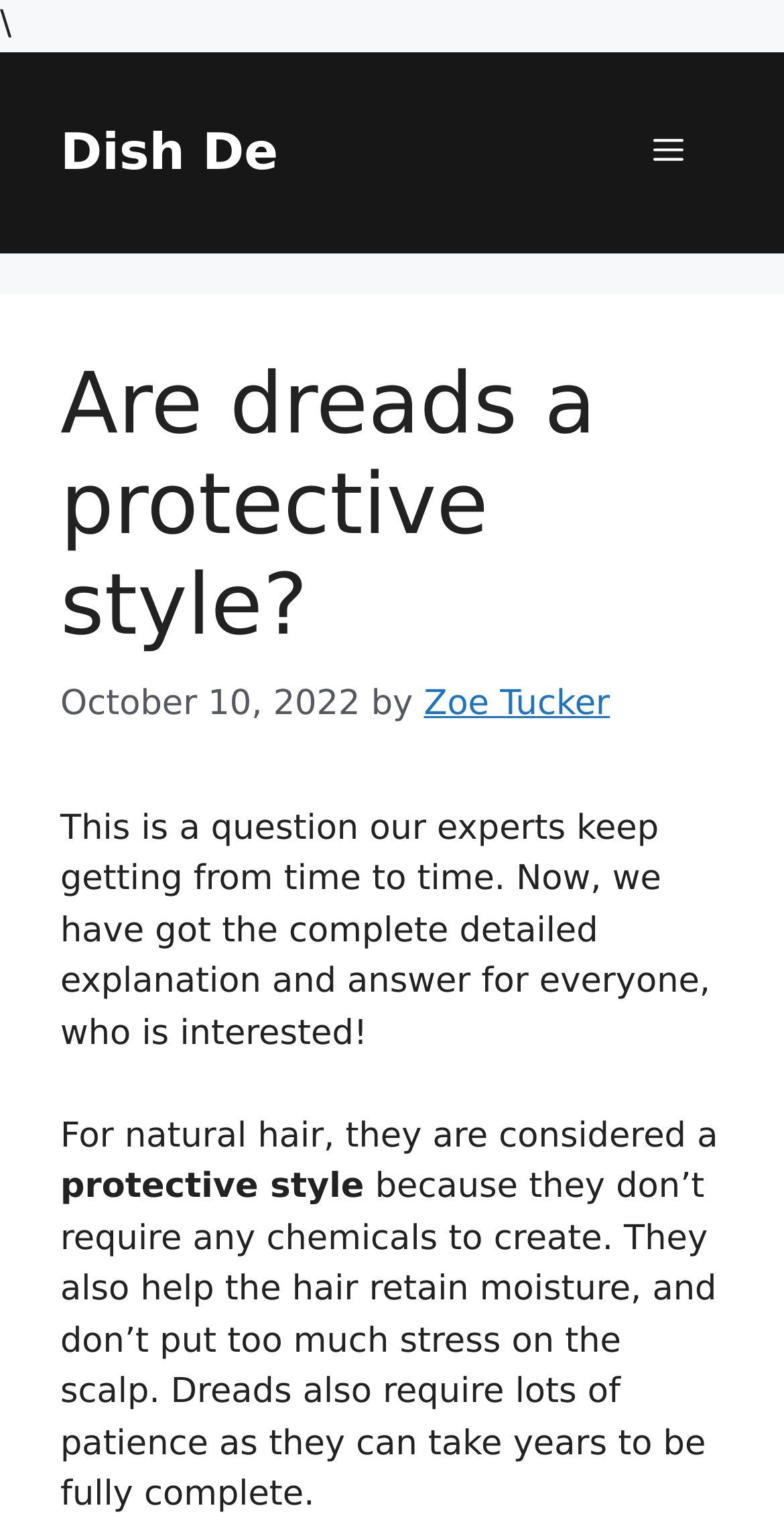Respond concisely with one word or phrase to the following query:
What is the purpose of the 'Menu' button?

Toggle navigation